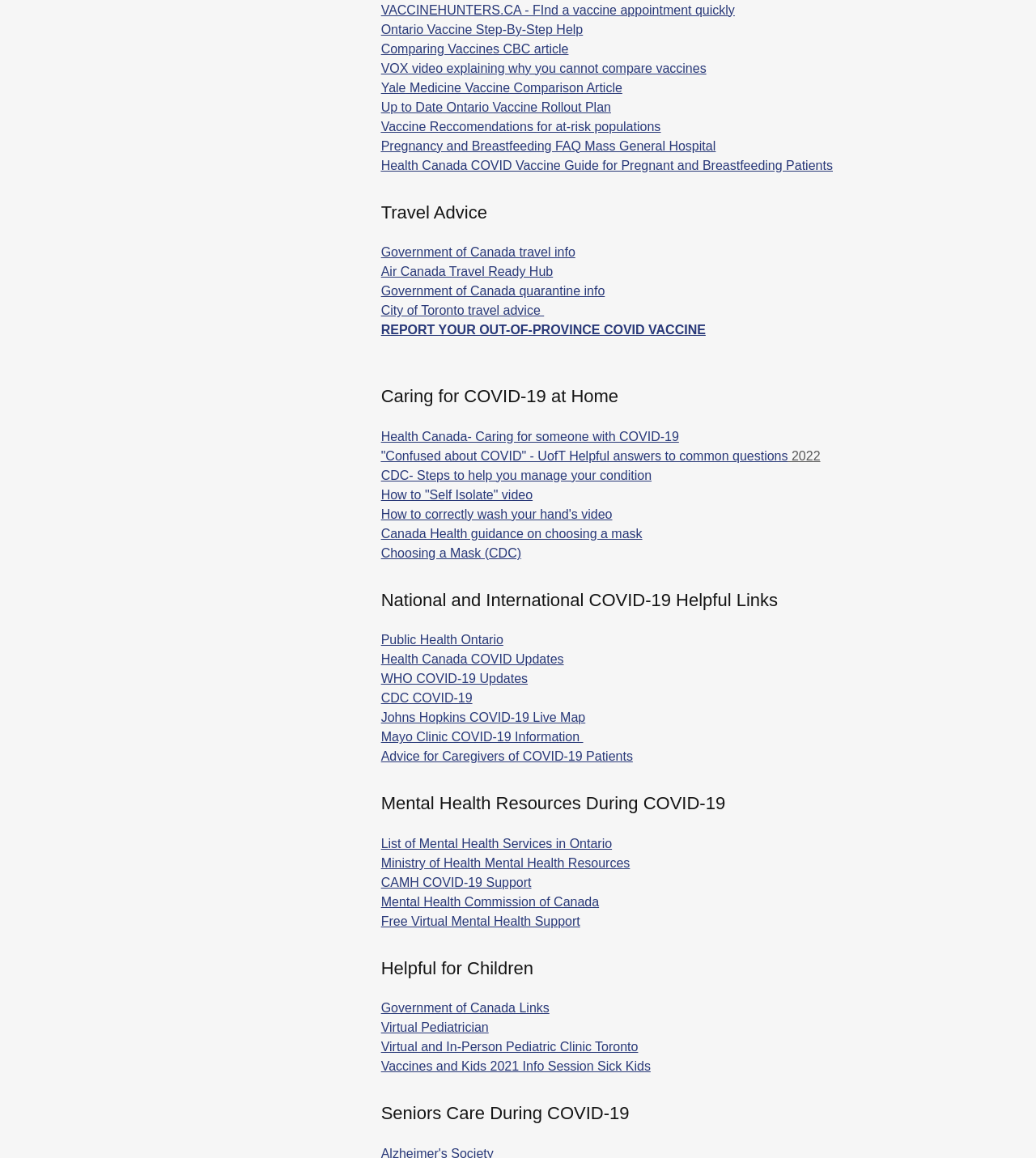Could you locate the bounding box coordinates for the section that should be clicked to accomplish this task: "Read Travel Advice".

[0.368, 0.174, 0.47, 0.193]